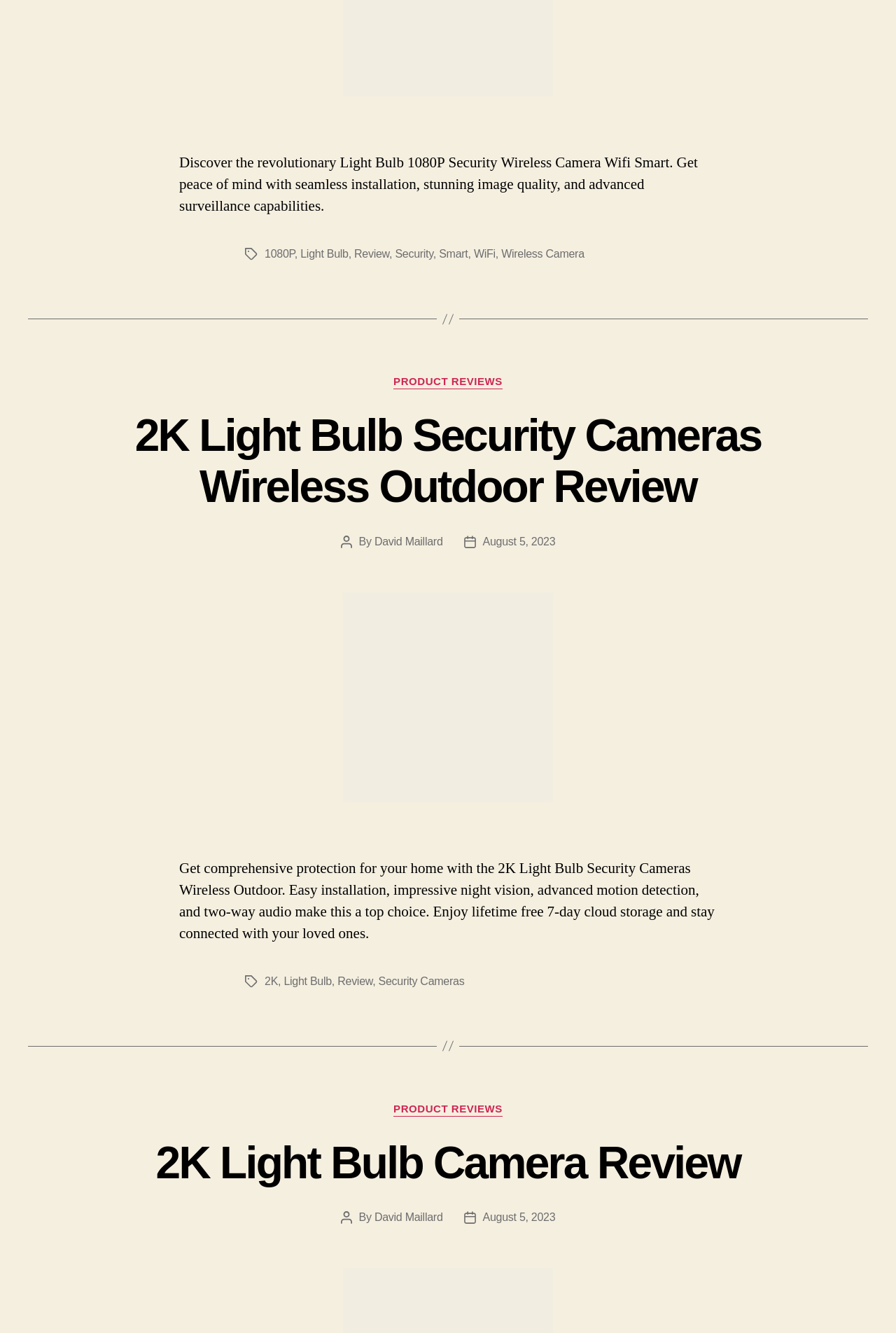What is the date of the review?
Please answer the question as detailed as possible based on the image.

The date of the review is mentioned in the text 'August 5, 2023', which is a sub-element of the article element. This text is located near the author's name, indicating that it is related to the publication date of the review.